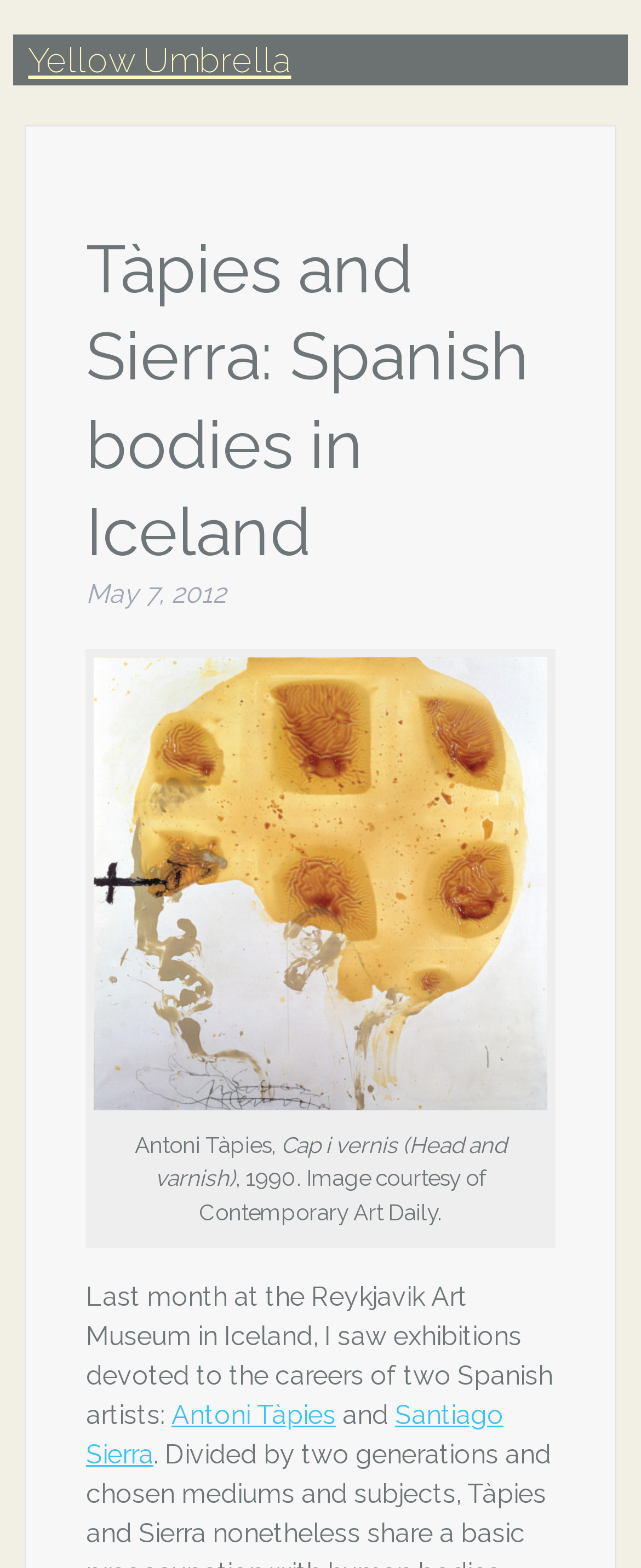Provide the bounding box coordinates of the HTML element this sentence describes: "Yellow Umbrella". The bounding box coordinates consist of four float numbers between 0 and 1, i.e., [left, top, right, bottom].

[0.044, 0.022, 0.956, 0.054]